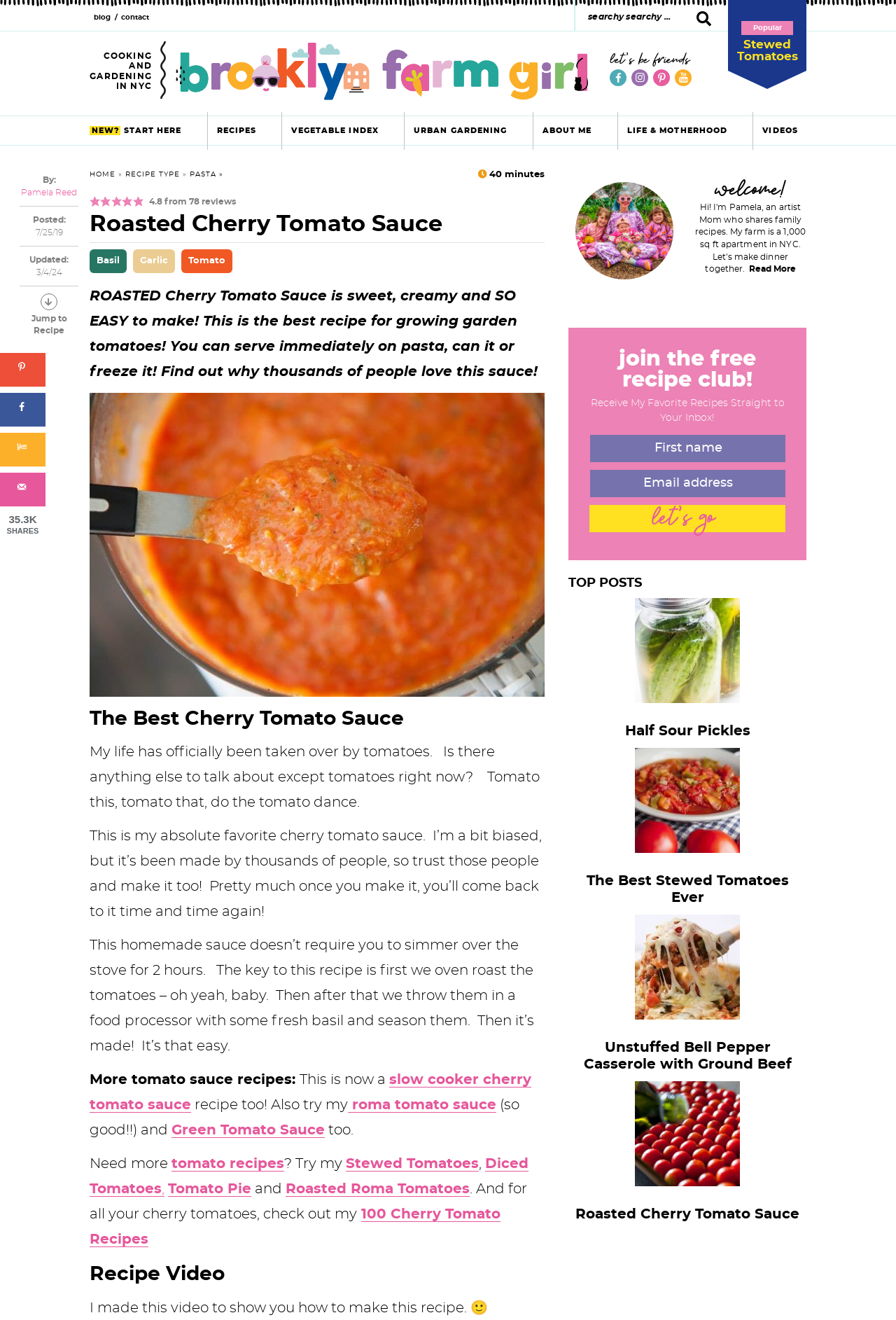Identify the bounding box coordinates for the element that needs to be clicked to fulfill this instruction: "Read more about the Roma tomato sauce". Provide the coordinates in the format of four float numbers between 0 and 1: [left, top, right, bottom].

[0.388, 0.832, 0.554, 0.843]